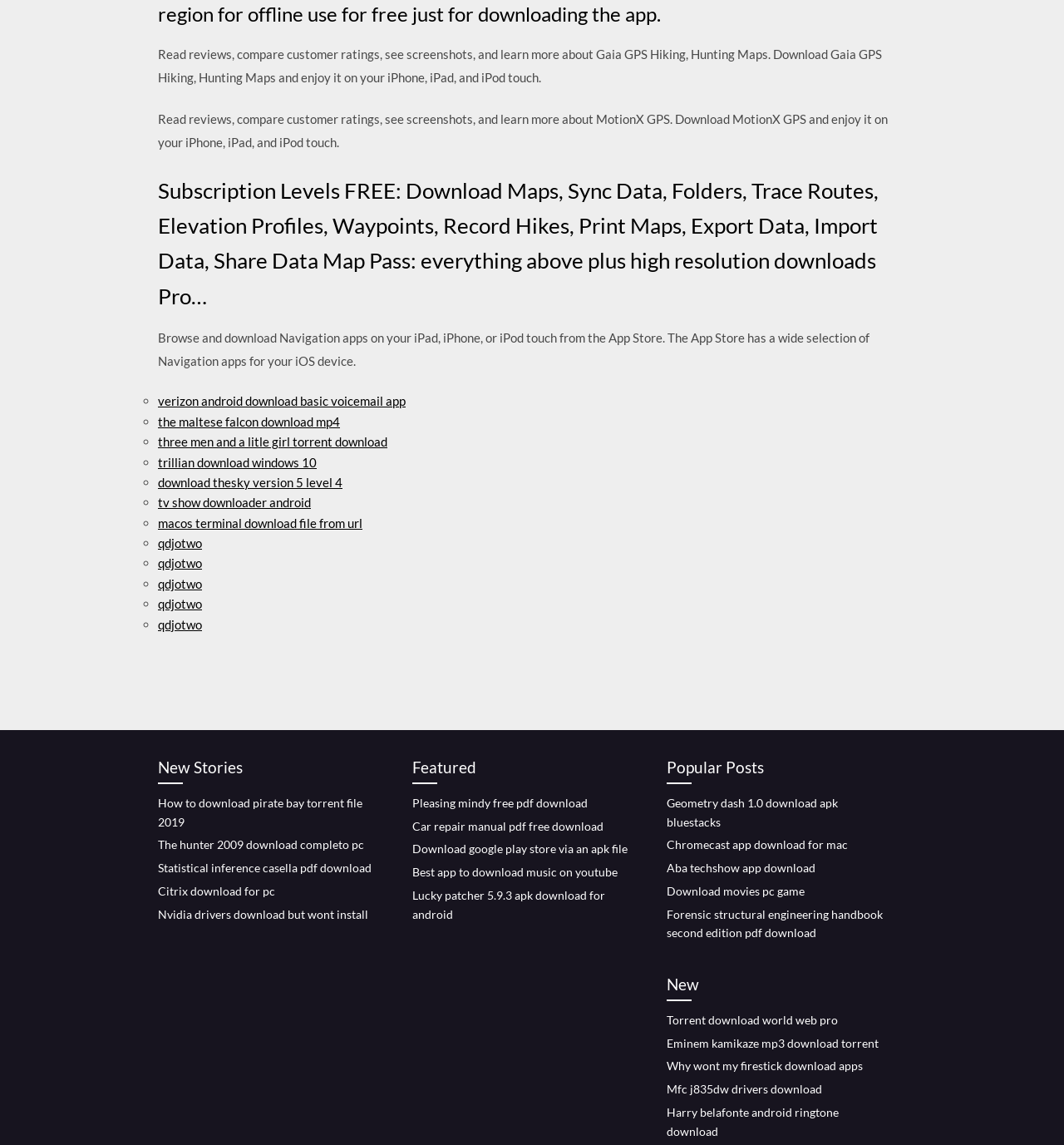Locate the bounding box coordinates of the area where you should click to accomplish the instruction: "Browse Navigation apps on your iPad, iPhone, or iPod touch".

[0.148, 0.288, 0.817, 0.322]